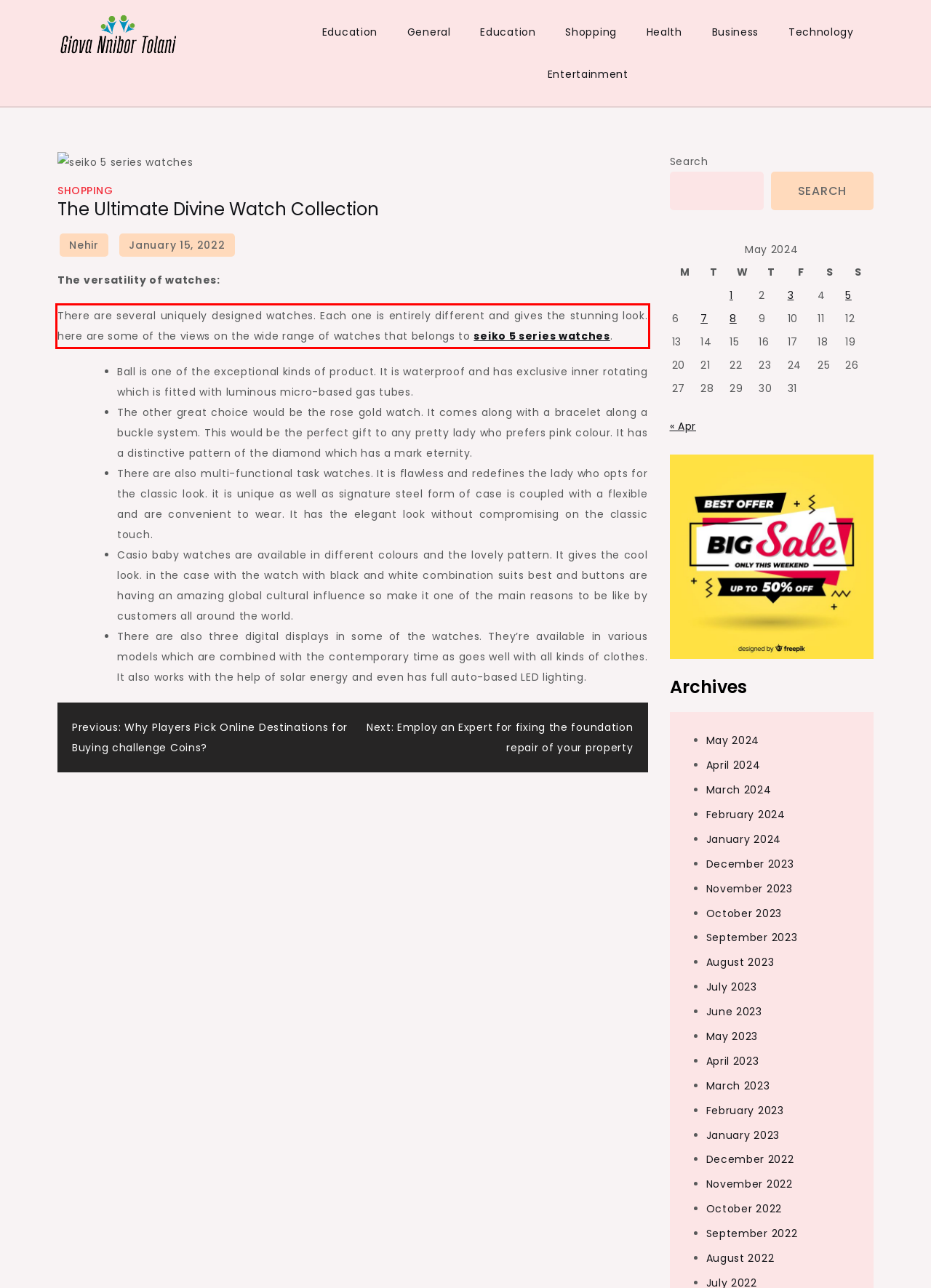Given a screenshot of a webpage with a red bounding box, please identify and retrieve the text inside the red rectangle.

There are several uniquely designed watches. Each one is entirely different and gives the stunning look. here are some of the views on the wide range of watches that belongs to seiko 5 series watches.